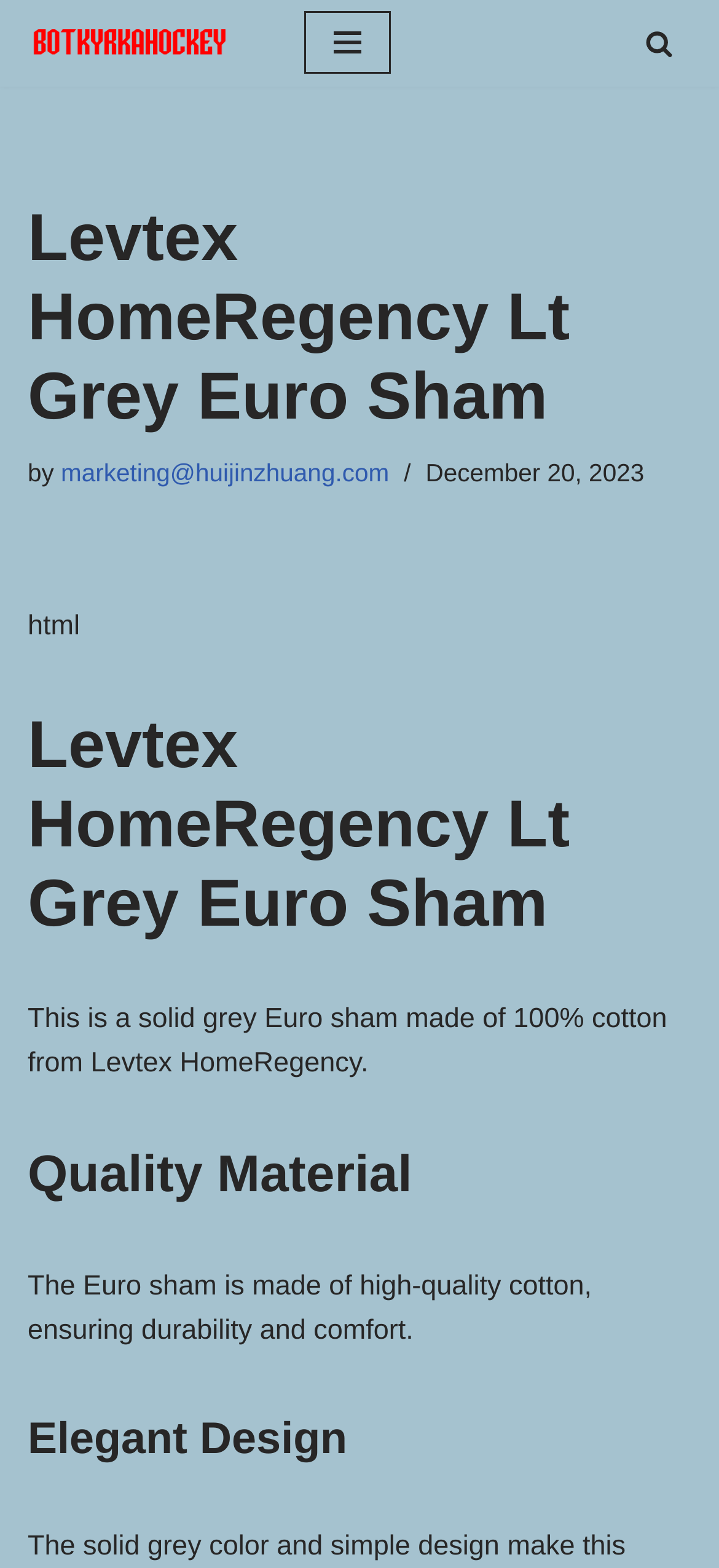Please find and give the text of the main heading on the webpage.

Levtex HomeRegency Lt Grey Euro Sham